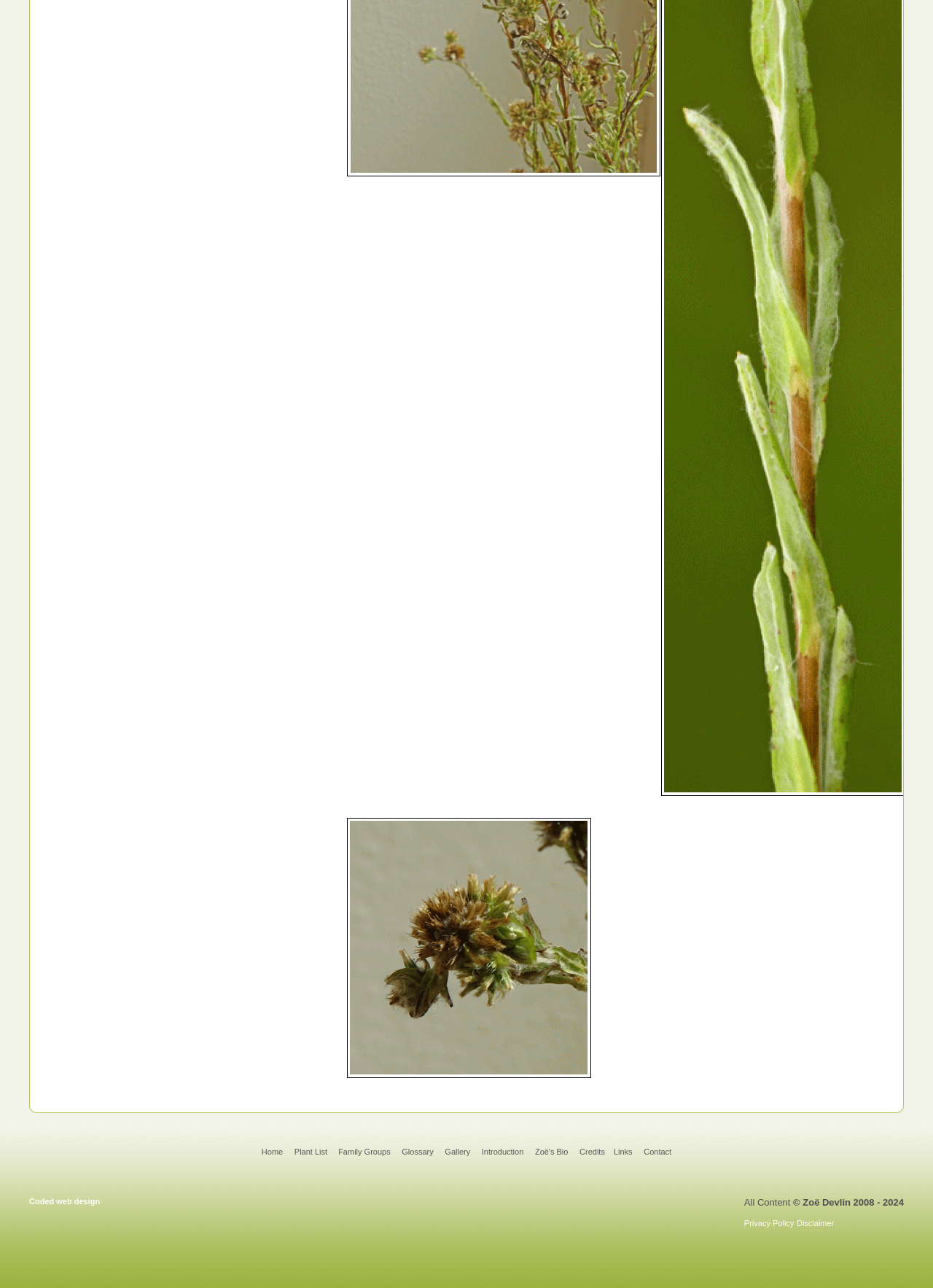Identify the bounding box of the UI element described as follows: "Plant List". Provide the coordinates as four float numbers in the range of 0 to 1 [left, top, right, bottom].

[0.315, 0.891, 0.353, 0.897]